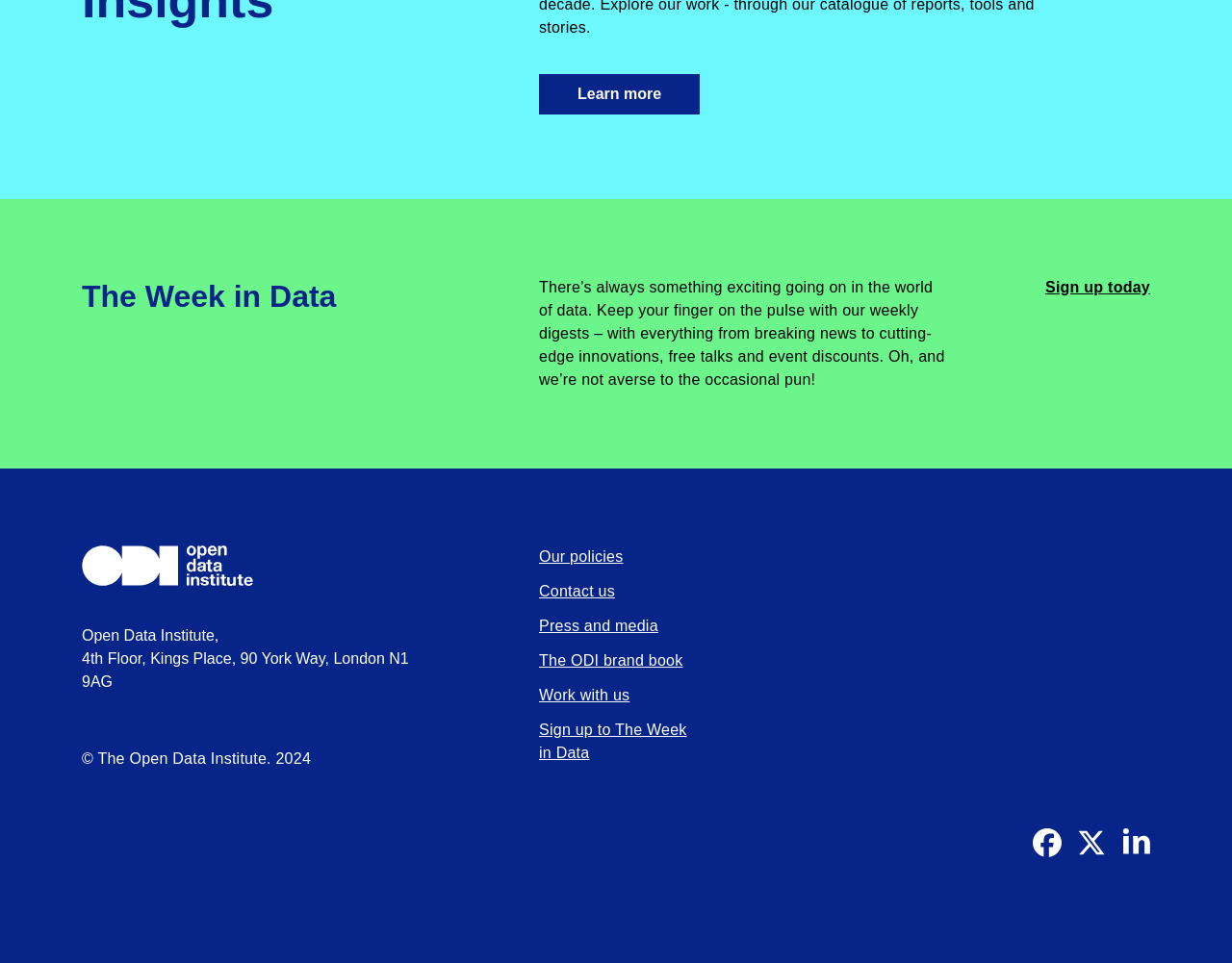Please identify the bounding box coordinates of the element's region that should be clicked to execute the following instruction: "Visit the Open Data Institute's Facebook page". The bounding box coordinates must be four float numbers between 0 and 1, i.e., [left, top, right, bottom].

[0.838, 0.86, 0.862, 0.89]